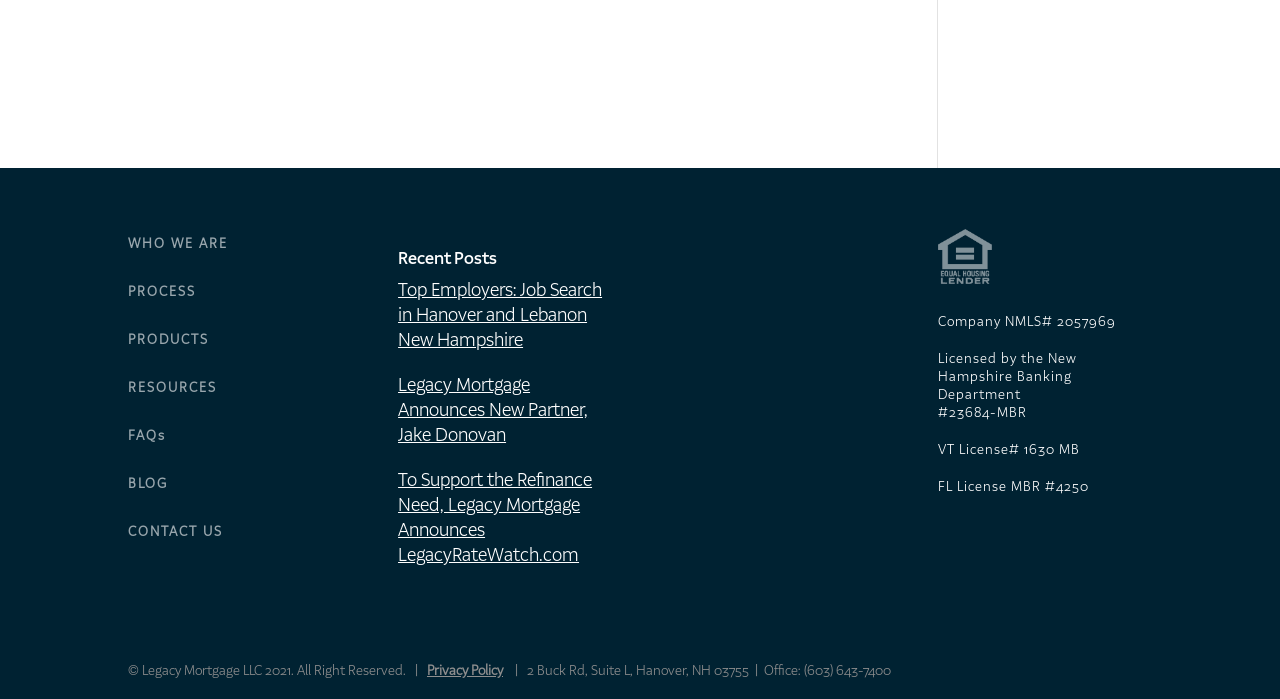Please answer the following question using a single word or phrase: 
What is the first link in the top navigation menu?

WHO WE ARE